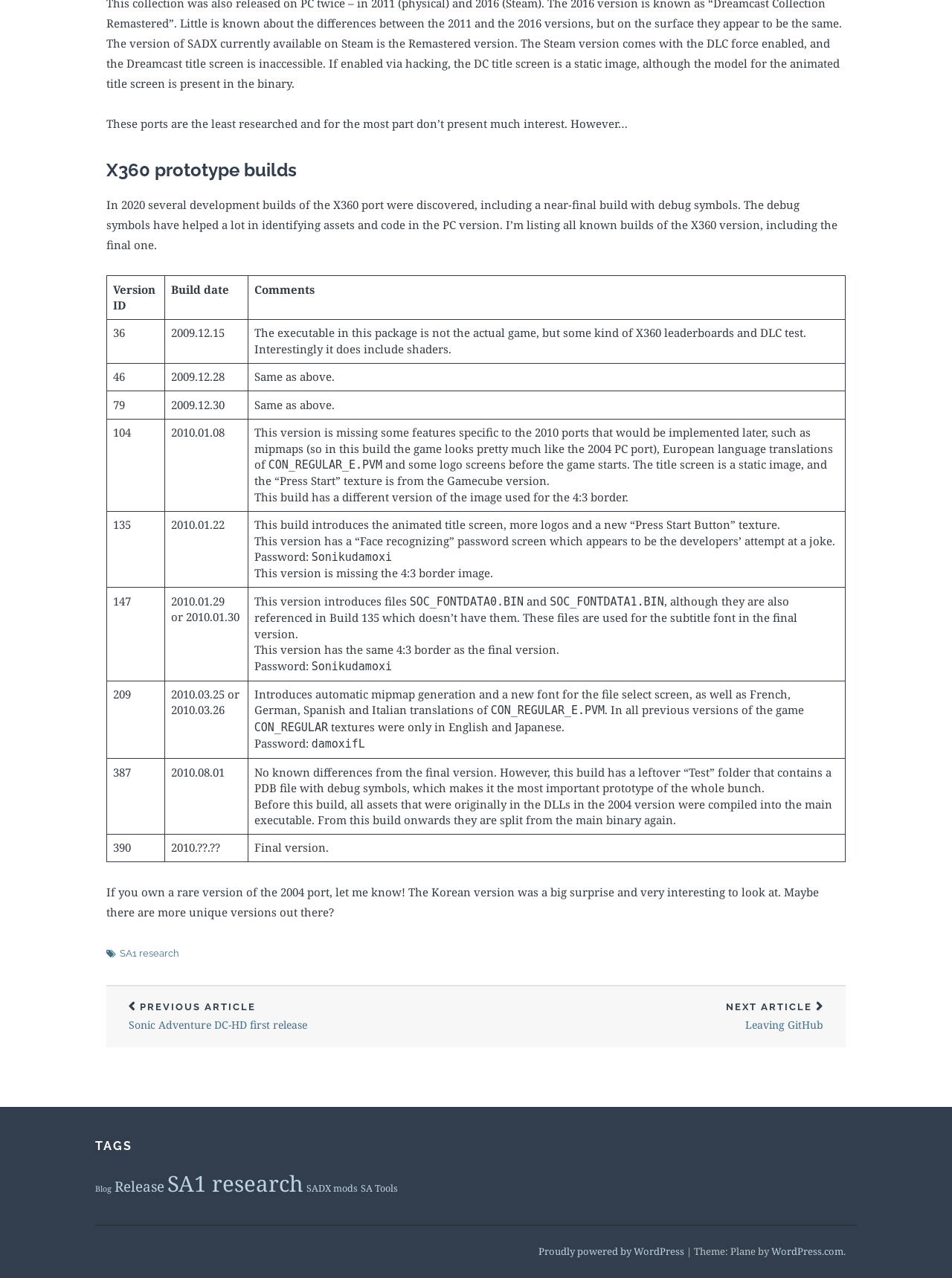How many rows are in the table?
Look at the screenshot and respond with one word or a short phrase.

7